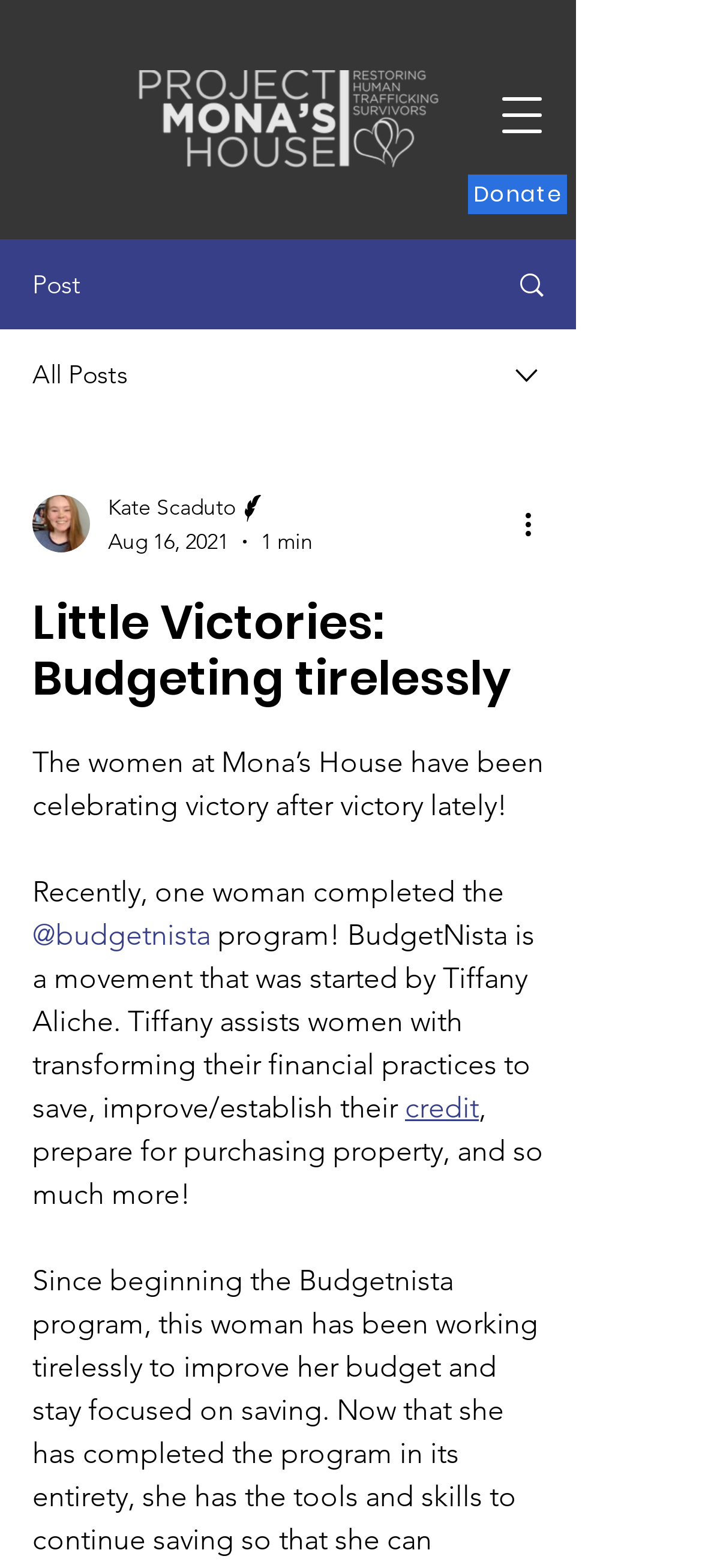Please specify the bounding box coordinates of the clickable region necessary for completing the following instruction: "Open navigation menu". The coordinates must consist of four float numbers between 0 and 1, i.e., [left, top, right, bottom].

[0.679, 0.045, 0.808, 0.102]